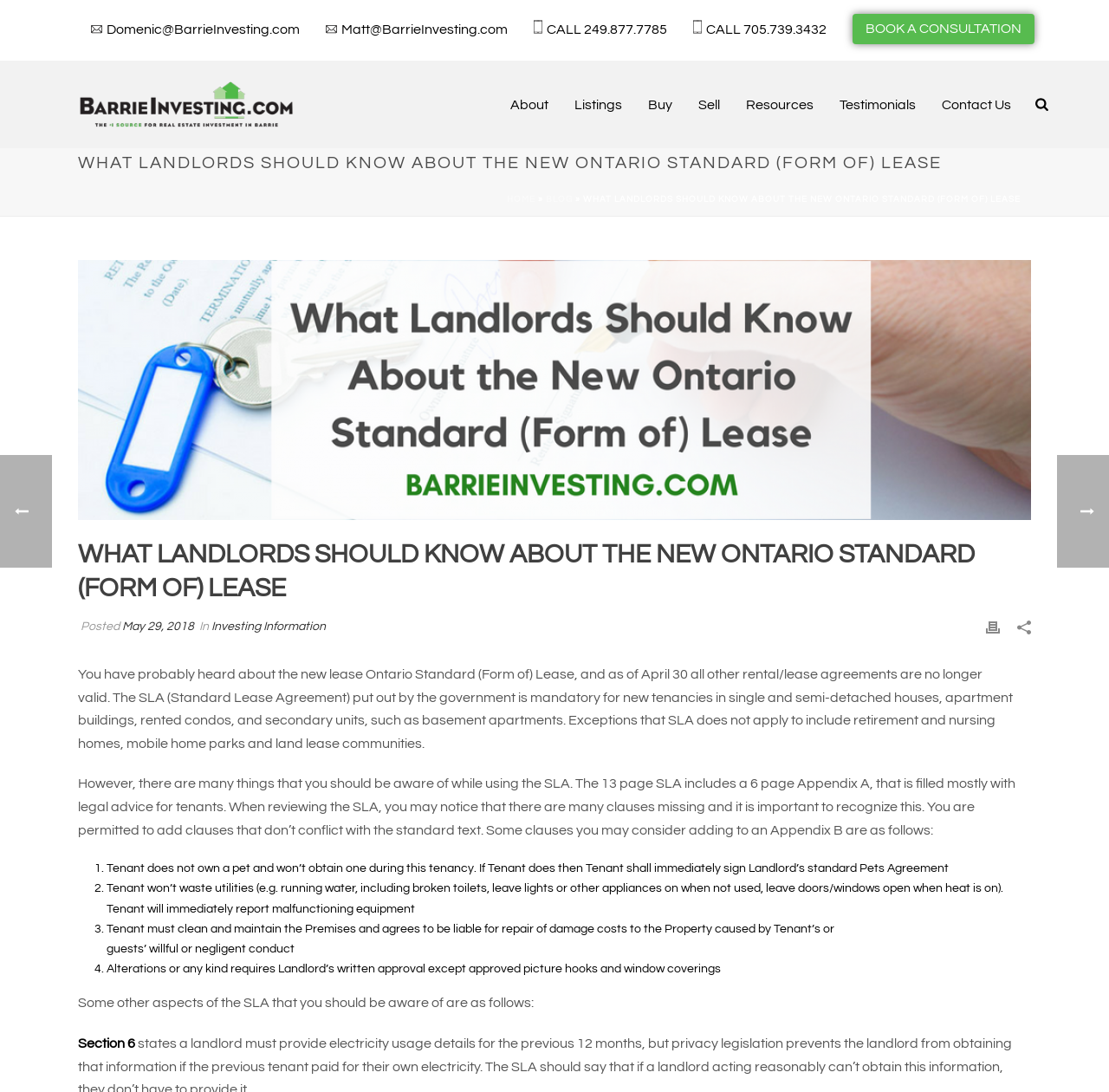What is the topic of this webpage?
Answer the question with a detailed explanation, including all necessary information.

Based on the webpage content, it appears that the topic is about the new Ontario Standard Lease, specifically what landlords need to know about it.